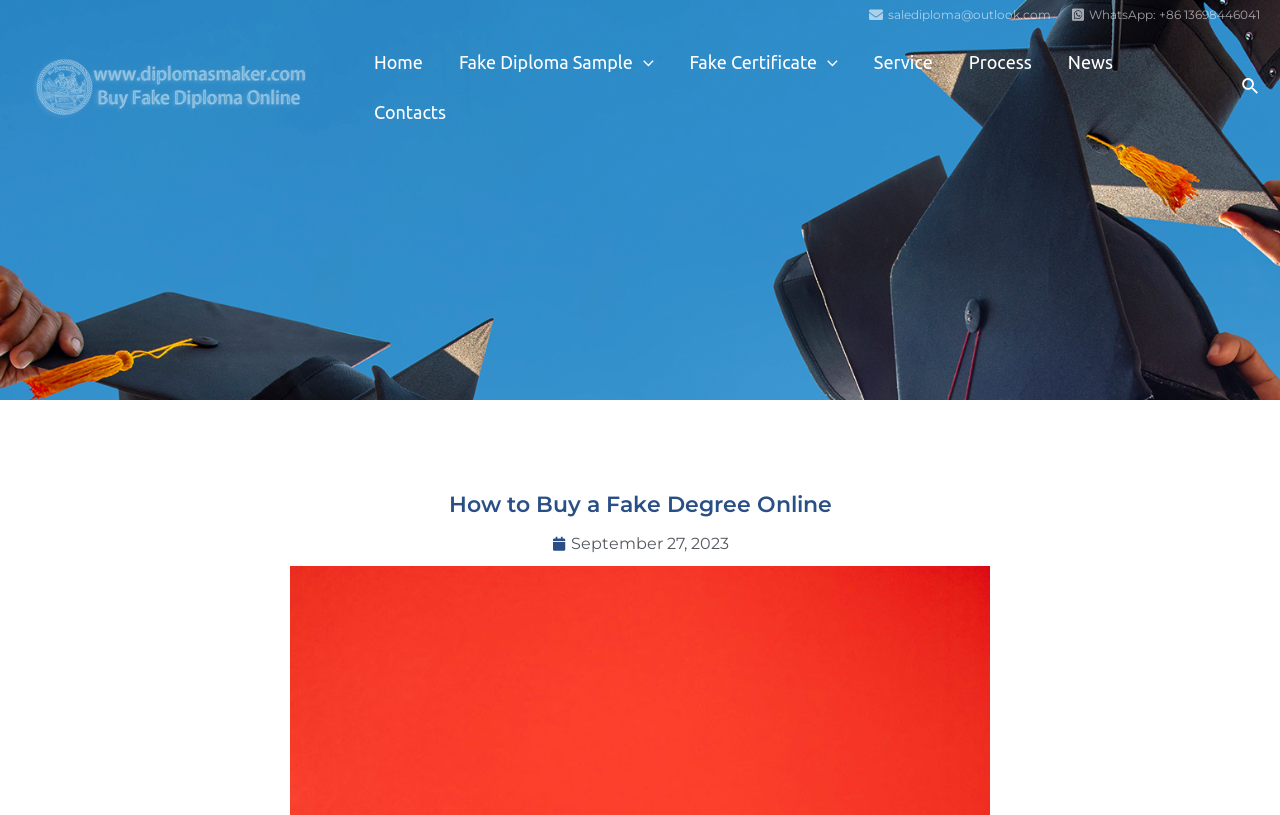What is the WhatsApp number?
Refer to the image and give a detailed answer to the query.

I found the WhatsApp number by looking at the link element with the bounding box coordinates [0.833, 0.003, 0.984, 0.034]. The text content of this element is 'WhatsApp: +86 13698446041', which indicates the WhatsApp number.